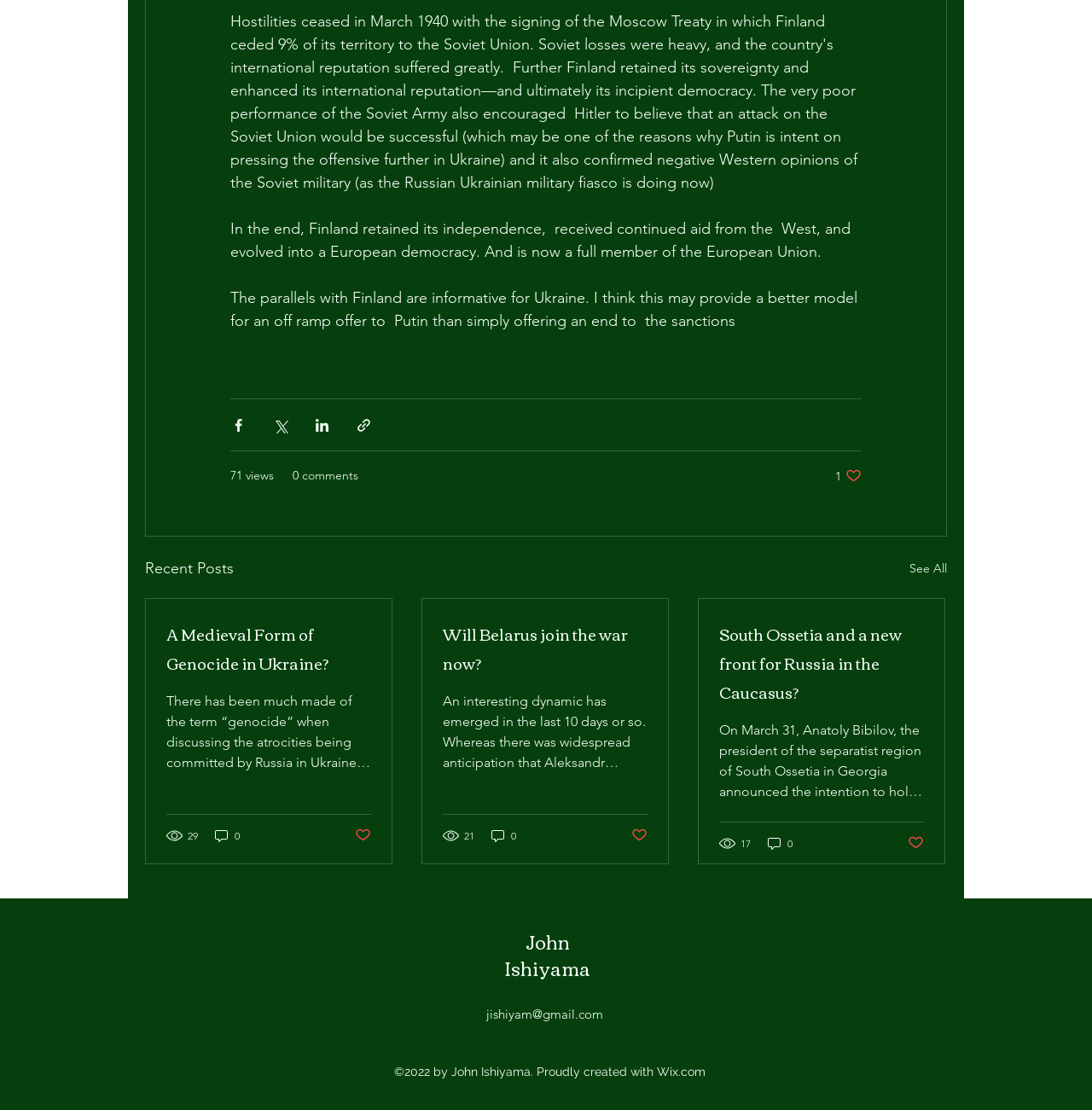Bounding box coordinates should be in the format (top-left x, top-left y, bottom-right x, bottom-right y) and all values should be floating point numbers between 0 and 1. Determine the bounding box coordinate for the UI element described as: 17

[0.659, 0.807, 0.689, 0.822]